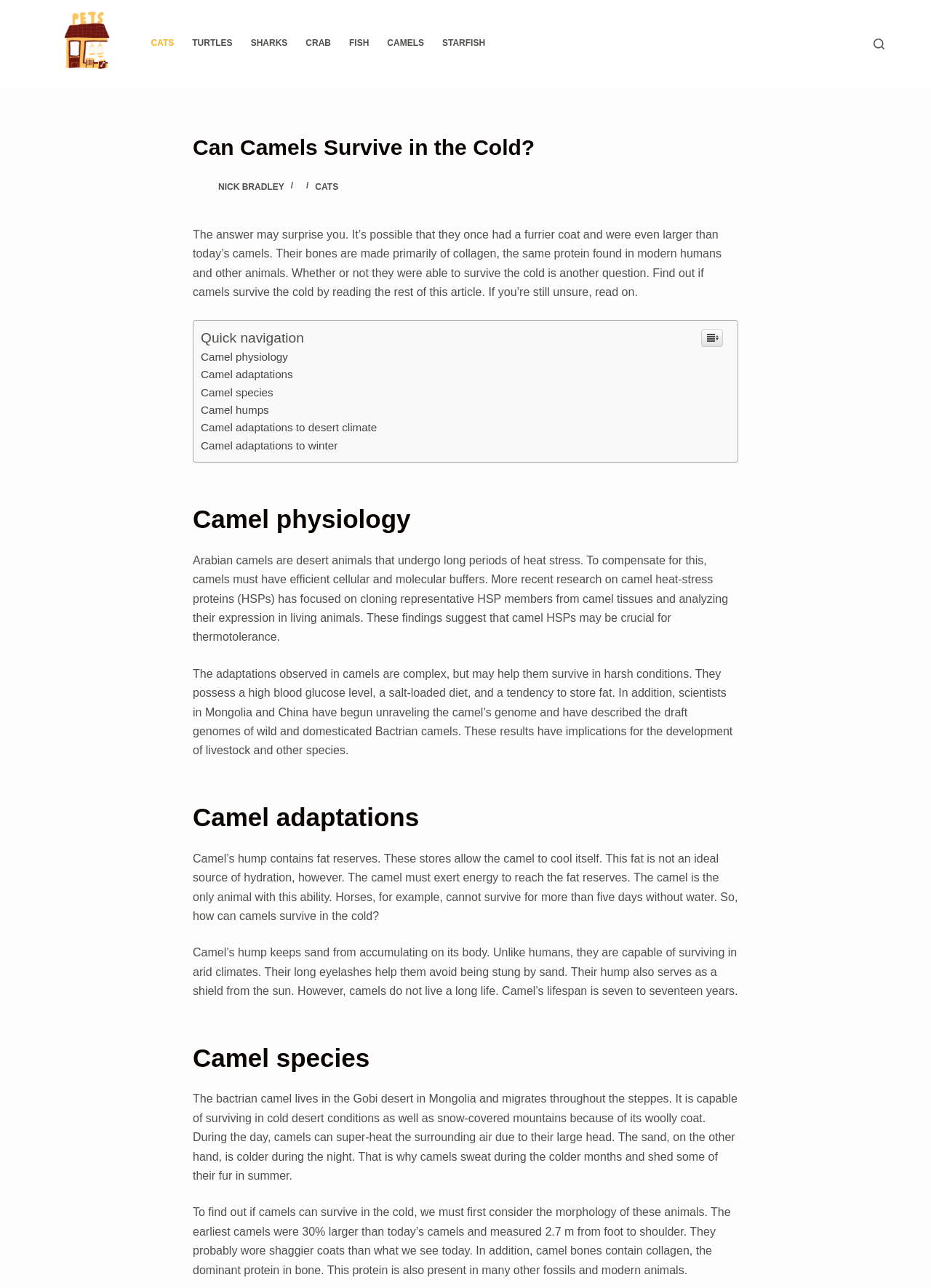What is the purpose of a camel's hump?
Refer to the image and provide a one-word or short phrase answer.

Fat reserves and cooling